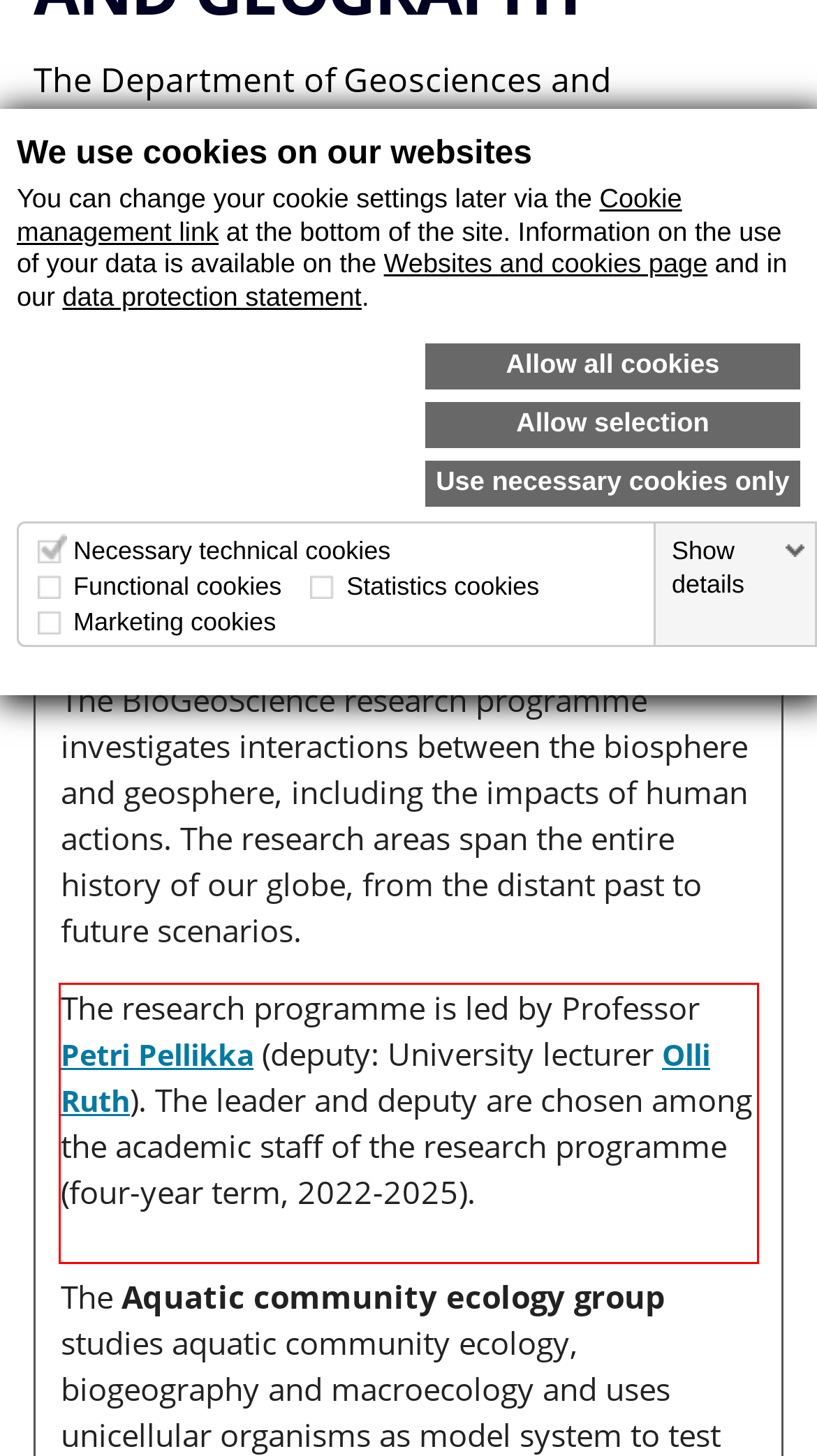View the screenshot of the webpage and identify the UI element surrounded by a red bounding box. Extract the text contained within this red bounding box.

The research programme is led by Professor Petri Pellikka (deputy: University lecturer Olli Ruth). The leader and deputy are chosen among the academic staff of the research programme (four-year term, 2022-2025).